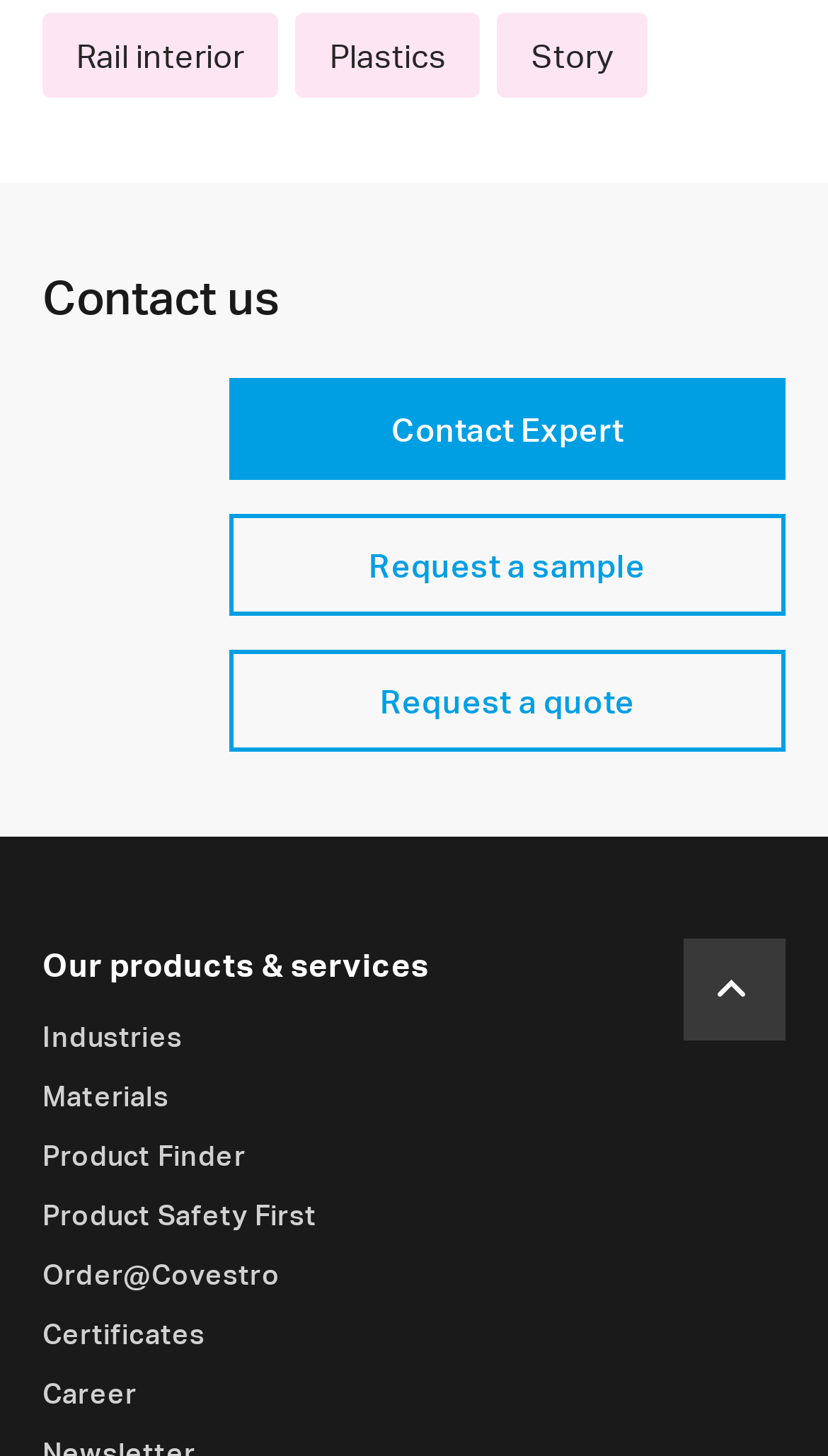Respond concisely with one word or phrase to the following query:
What is the text of the second heading element?

Contact us